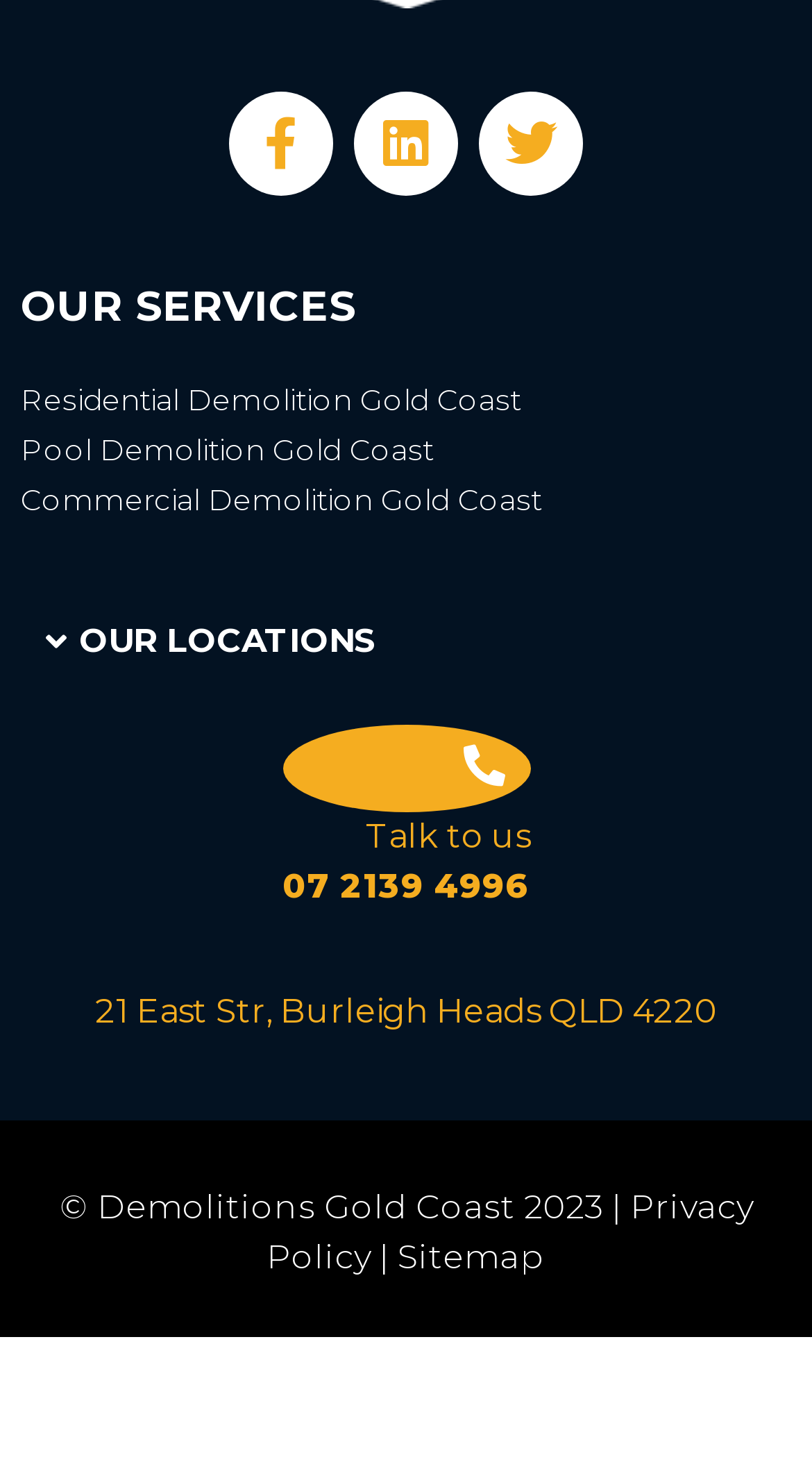Bounding box coordinates are specified in the format (top-left x, top-left y, bottom-right x, bottom-right y). All values are floating point numbers bounded between 0 and 1. Please provide the bounding box coordinate of the region this sentence describes: Privacy Policy

[0.328, 0.811, 0.927, 0.873]